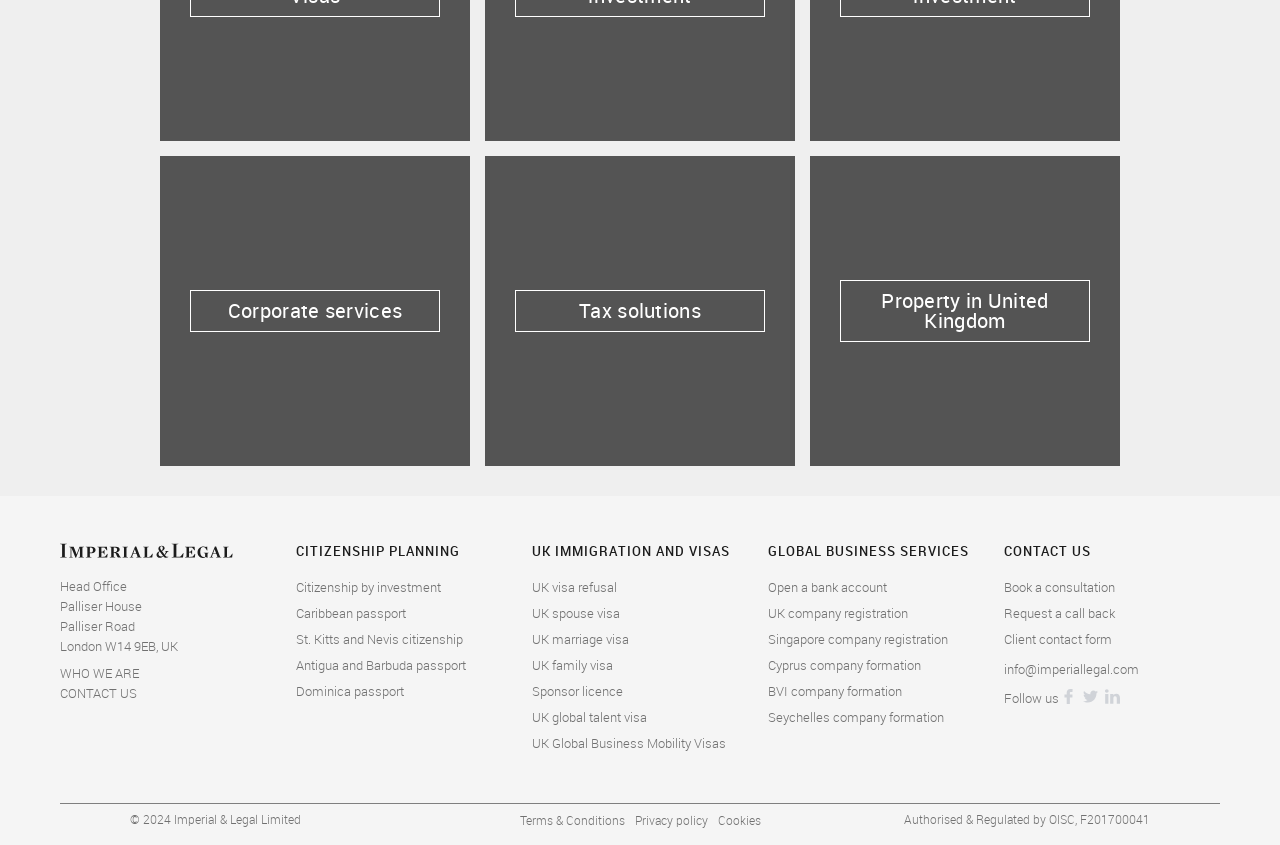From the given element description: "UK spouse visa", find the bounding box for the UI element. Provide the coordinates as four float numbers between 0 and 1, in the order [left, top, right, bottom].

[0.416, 0.714, 0.484, 0.736]